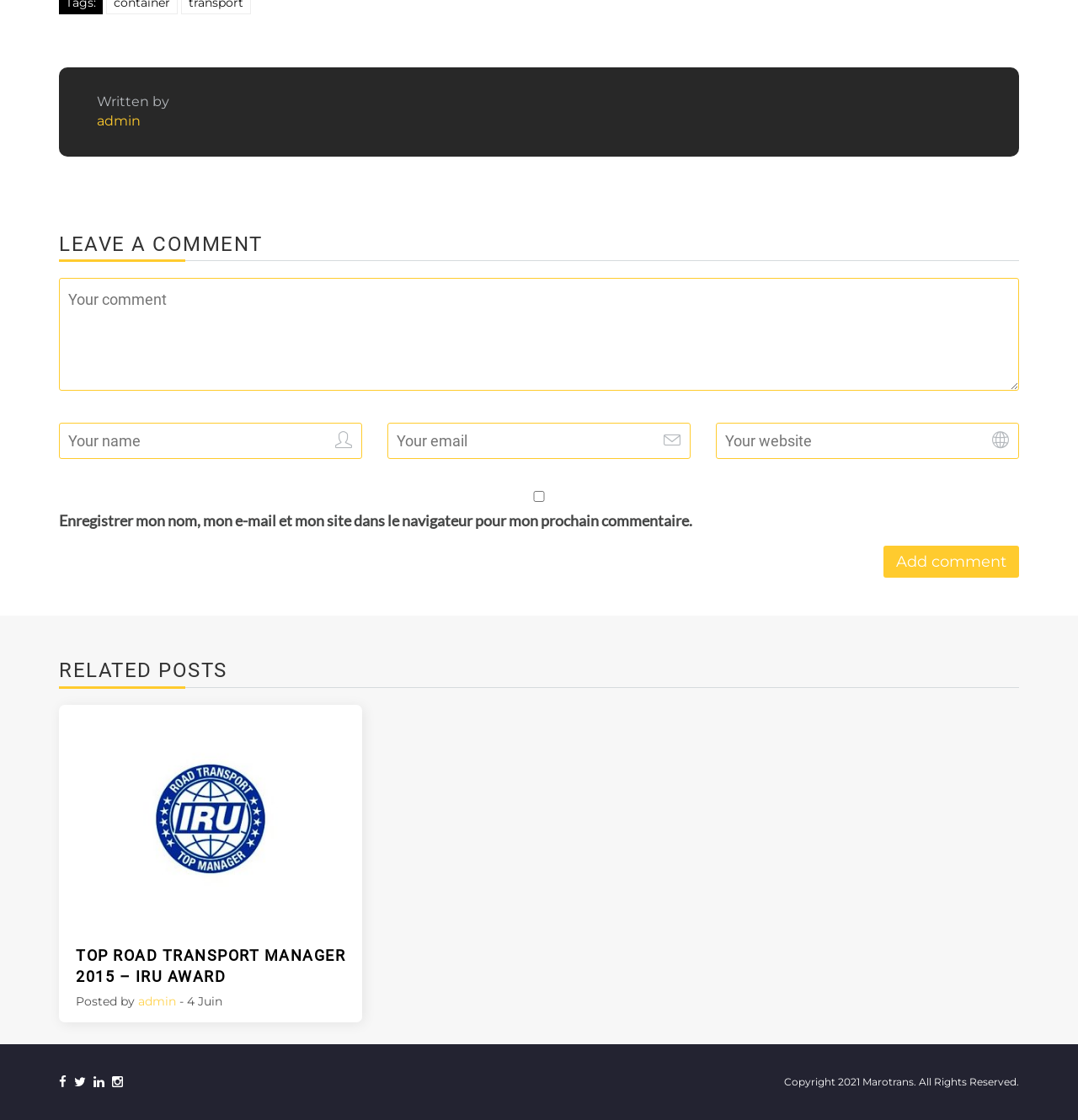Determine the bounding box coordinates of the UI element that matches the following description: "admin". The coordinates should be four float numbers between 0 and 1 in the format [left, top, right, bottom].

[0.128, 0.888, 0.163, 0.901]